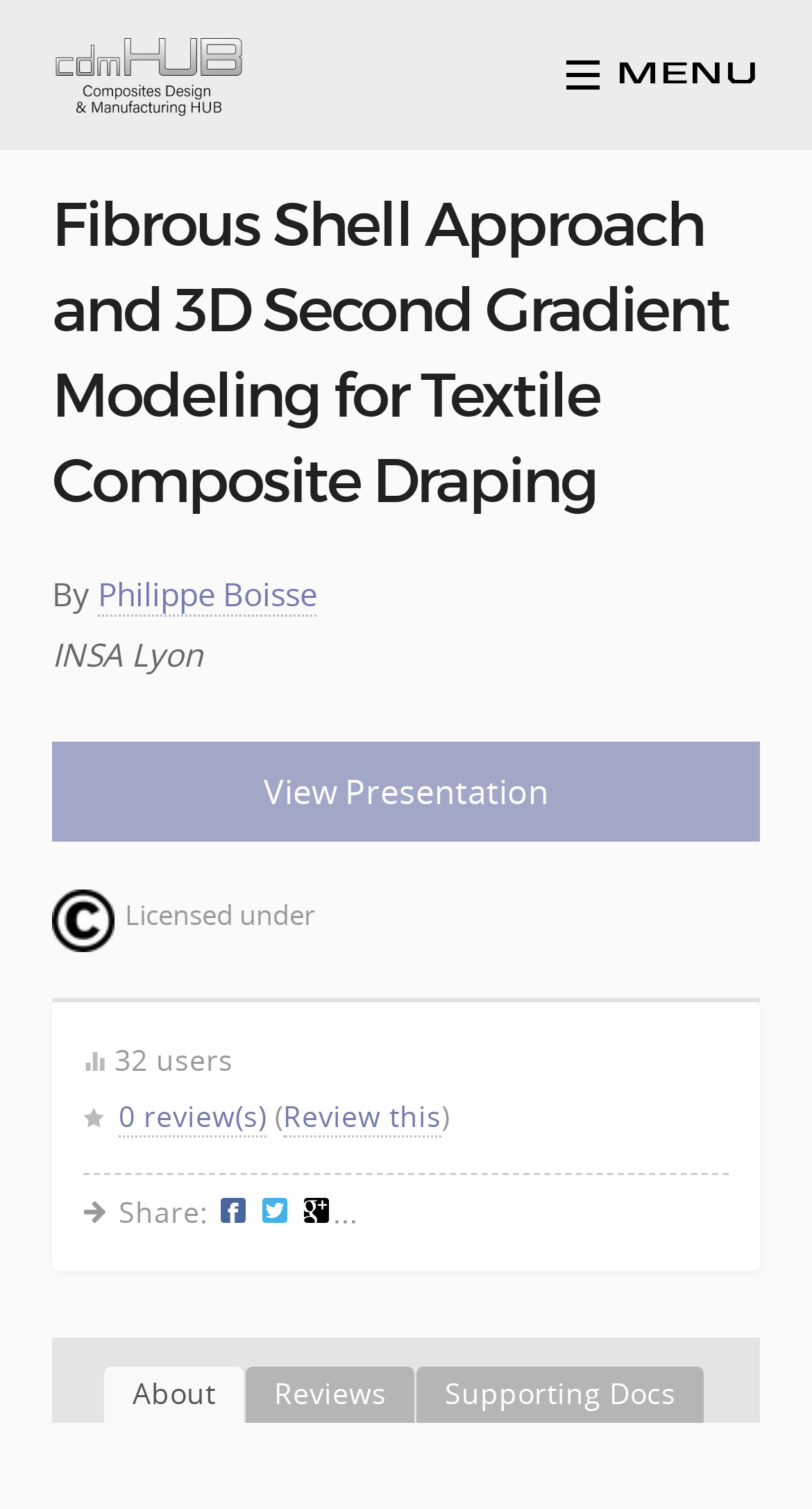Construct a thorough caption encompassing all aspects of the webpage.

The webpage appears to be a resource page for a specific topic in composite manufacturing, titled "Fibrous Shell Approach and 3D Second Gradient Modeling for Textile Composite Draping". 

At the top right corner, there is a "close" button. Below it, there is a header section that spans the entire width of the page. Within this section, there is a logo of "CDM" on the left, accompanied by a "MENU" button on the right. 

Below the header section, there is a main title that occupies most of the page width, followed by the author's name, "Philippe Boisse", and their affiliation, "INSA Lyon". 

Further down, there is a "View Presentation" button, and a section that displays licensing information. The page also shows the number of users, 32, and a link to review the resource, with an indication that there are no reviews yet. 

On the bottom left, there are social media sharing links, and on the bottom right, there are navigation links to "About", "Reviews", and "Supporting Docs" pages.